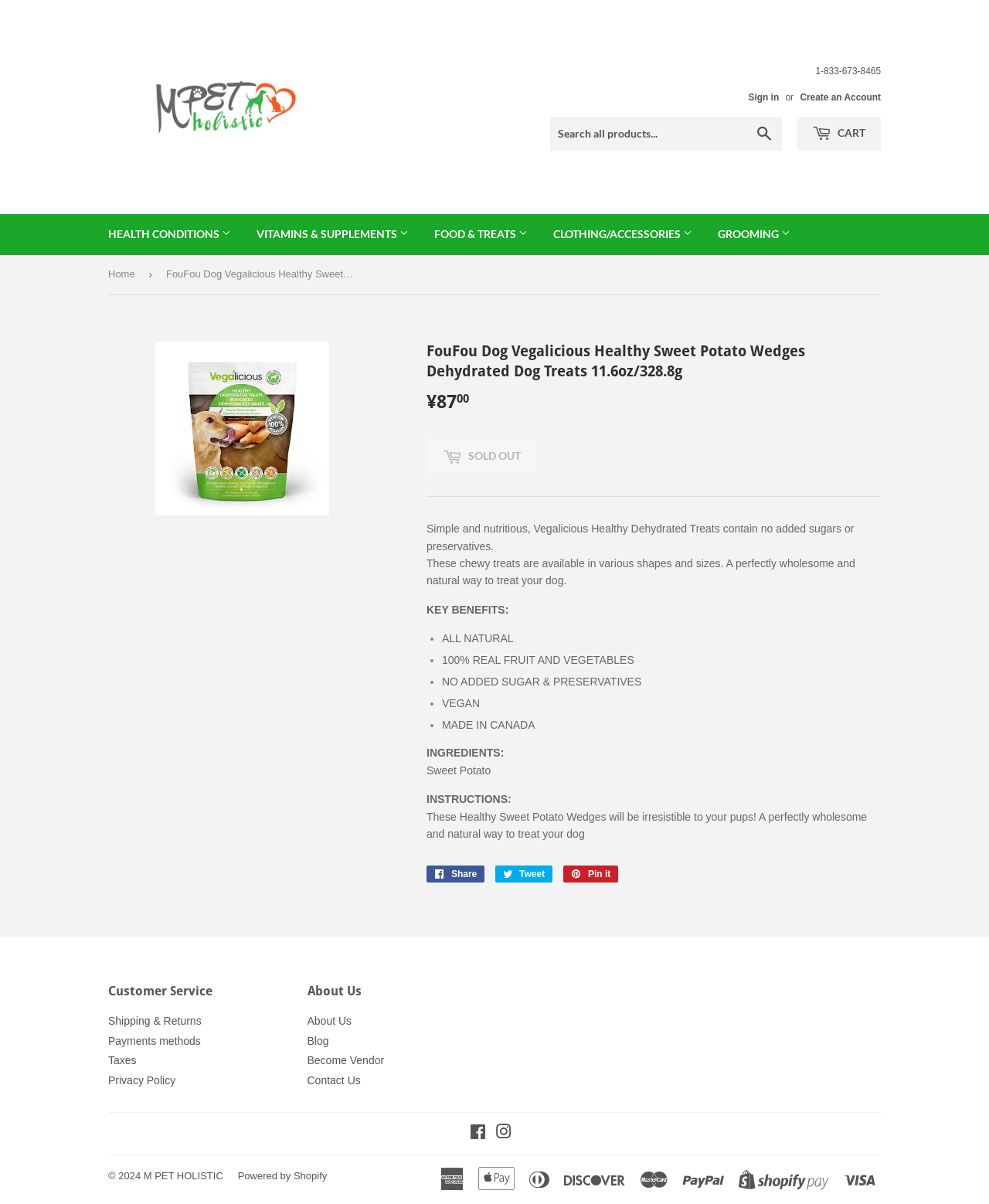Find the bounding box coordinates corresponding to the UI element with the description: "REQUEST A SERVICE". The coordinates should be formatted as [left, top, right, bottom], with values as floats between 0 and 1.

None